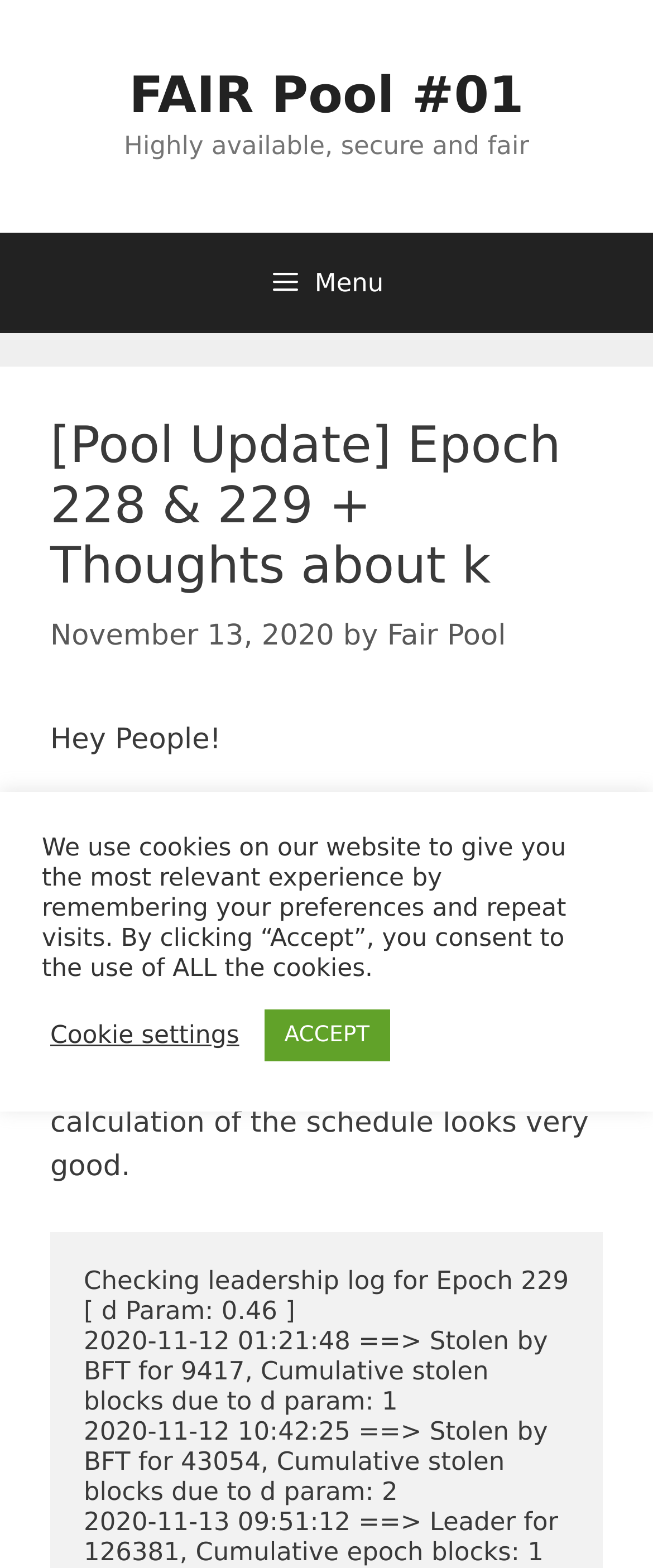Using the description: "Cookie settings", determine the UI element's bounding box coordinates. Ensure the coordinates are in the format of four float numbers between 0 and 1, i.e., [left, top, right, bottom].

[0.077, 0.651, 0.366, 0.67]